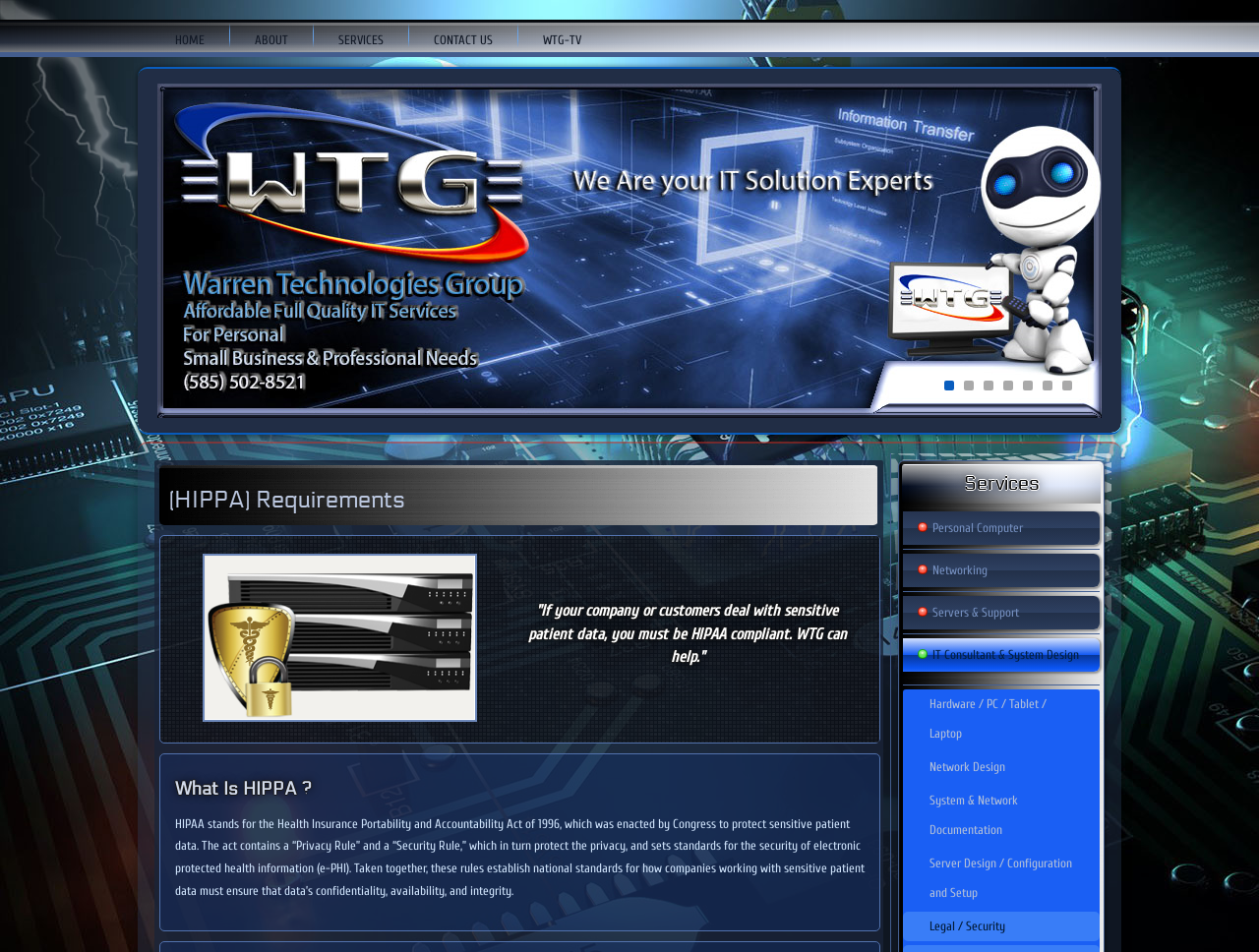Please answer the following question using a single word or phrase: 
What type of companies need to be HIPAA compliant?

Companies dealing with sensitive patient data